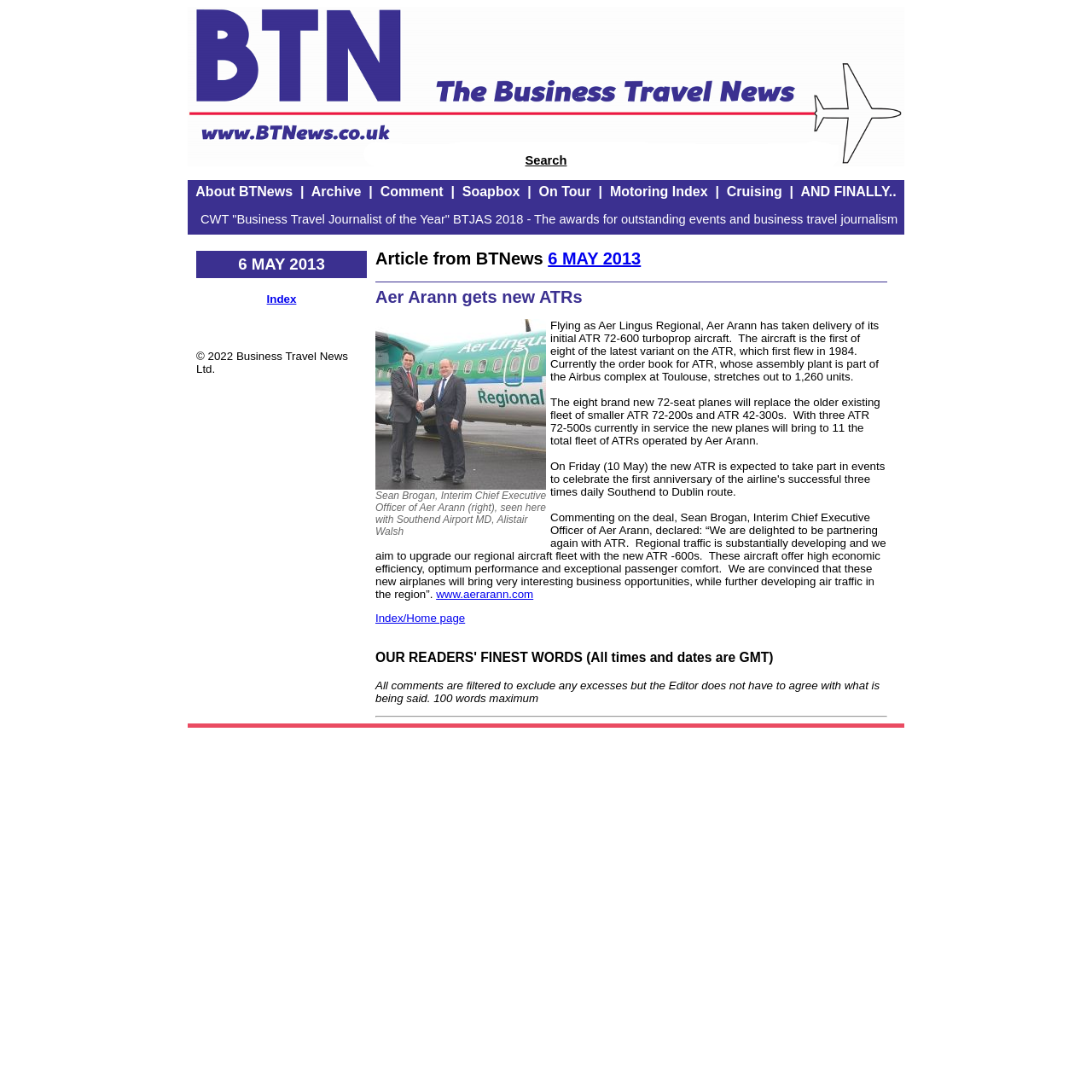Please provide a brief answer to the following inquiry using a single word or phrase:
What is the position of Sean Brogan in Aer Arann?

Interim Chief Executive Officer